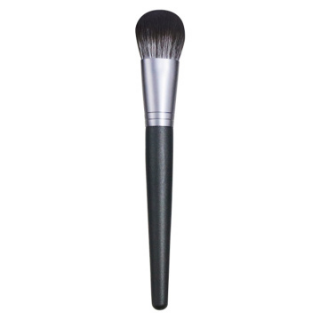Give an in-depth description of the image.

This image features a makeup brush designed for precise application and blending. It has a sleek design with a black handle and a silver ferrule, enhancing both its aesthetic and functionality. The bristles are soft and dense, ideal for applying blush or contouring products seamlessly onto the skin. This particular brush is part of the "Amazon Real Techniques Blush Brush" collection, known for its quality and performance in achieving a flawless makeup application.